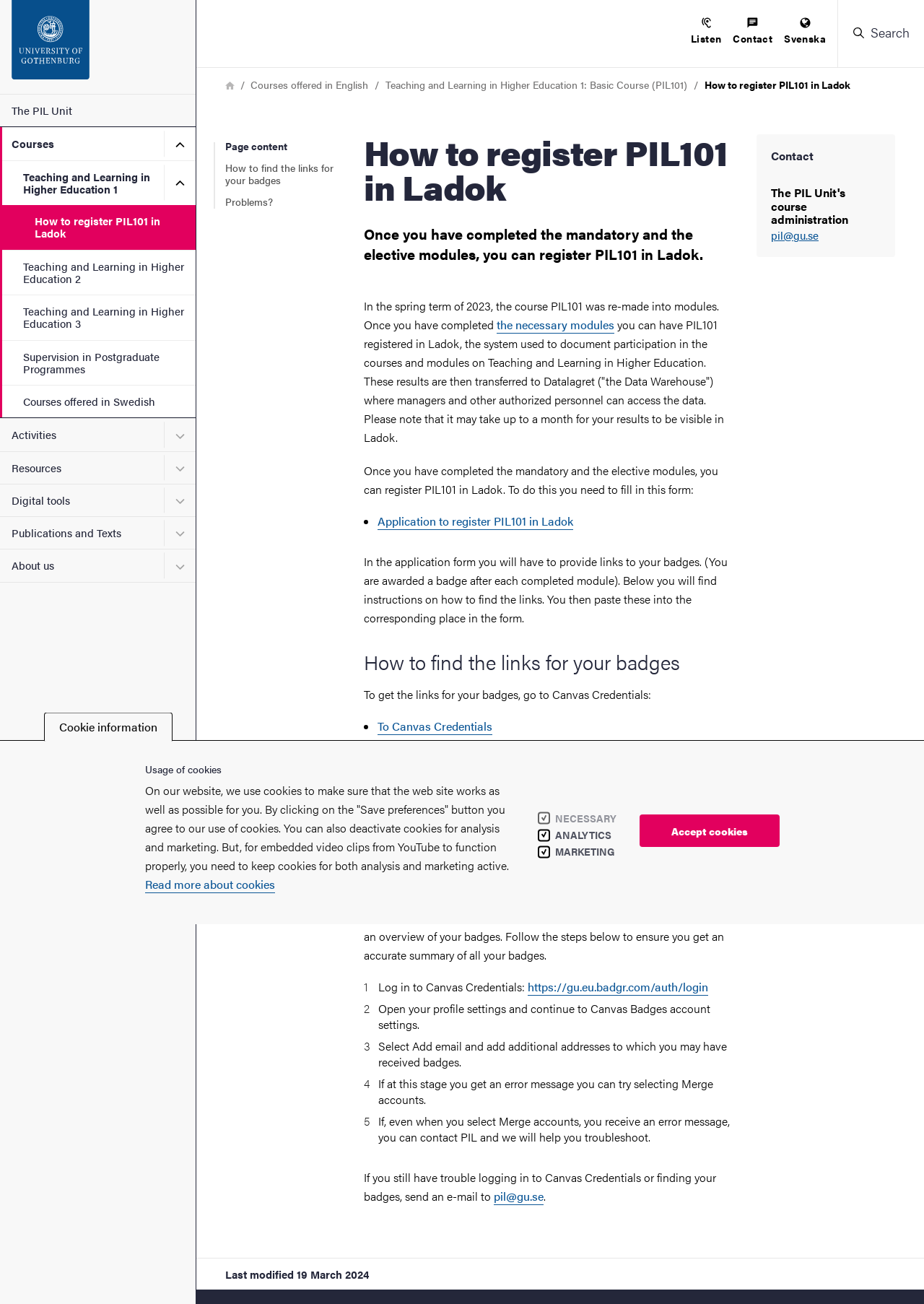Identify the bounding box coordinates of the region that should be clicked to execute the following instruction: "Click the 'Application to register PIL101 in Ladok' link".

[0.409, 0.393, 0.62, 0.407]